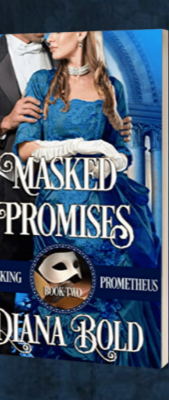Describe every significant element in the image thoroughly.

The image features the cover of "Masked Promises," the second book in the series "Unmasking Prometheus" by Diana Bold. The design showcases a striking blue gown worn by a woman, who is gracefully posed alongside a man in formal attire, hinting at a romantic intrigue. Central to the cover is a decorative mask, symbolizing mystery and the theme of hidden identities prevalent in the story. The title "Masked Promises" is prominently displayed in elegant typography, capturing the essence of a historical romance filled with allure and suspense. This visually appealing cover draws the reader's attention, inviting them to delve into the world crafted by the author.